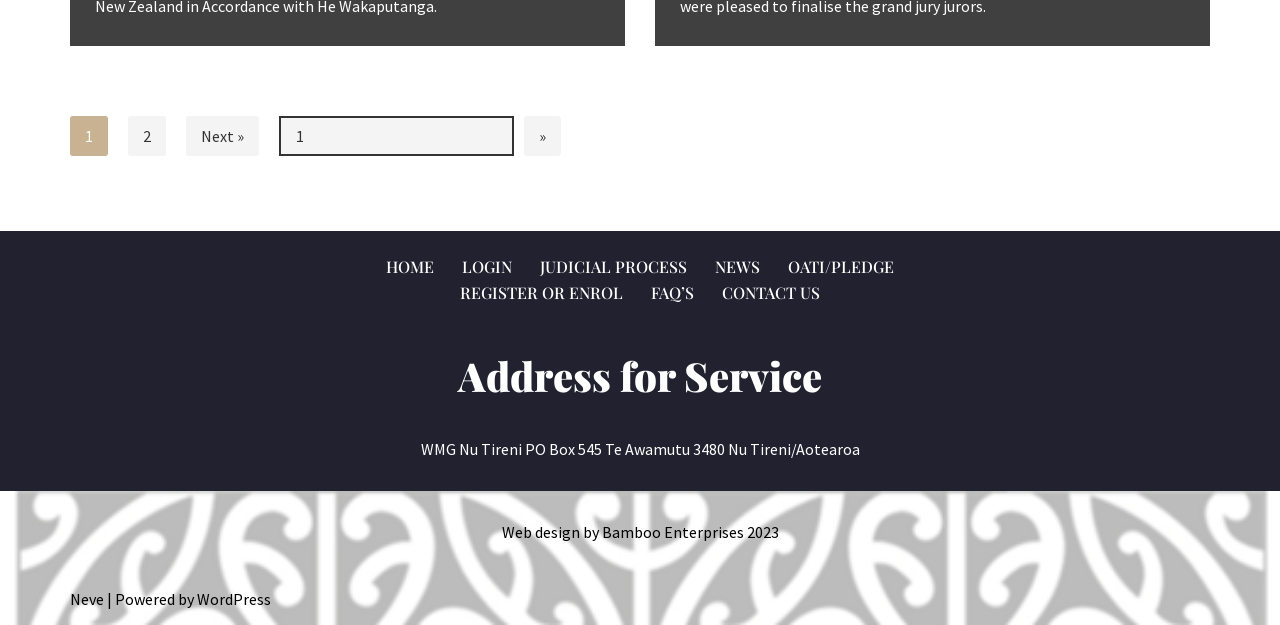Please examine the image and answer the question with a detailed explanation:
What is the text of the first link?

The first link is located at the top left of the webpage with a bounding box coordinate of [0.1, 0.185, 0.13, 0.249]. The OCR text of this link is '2'.